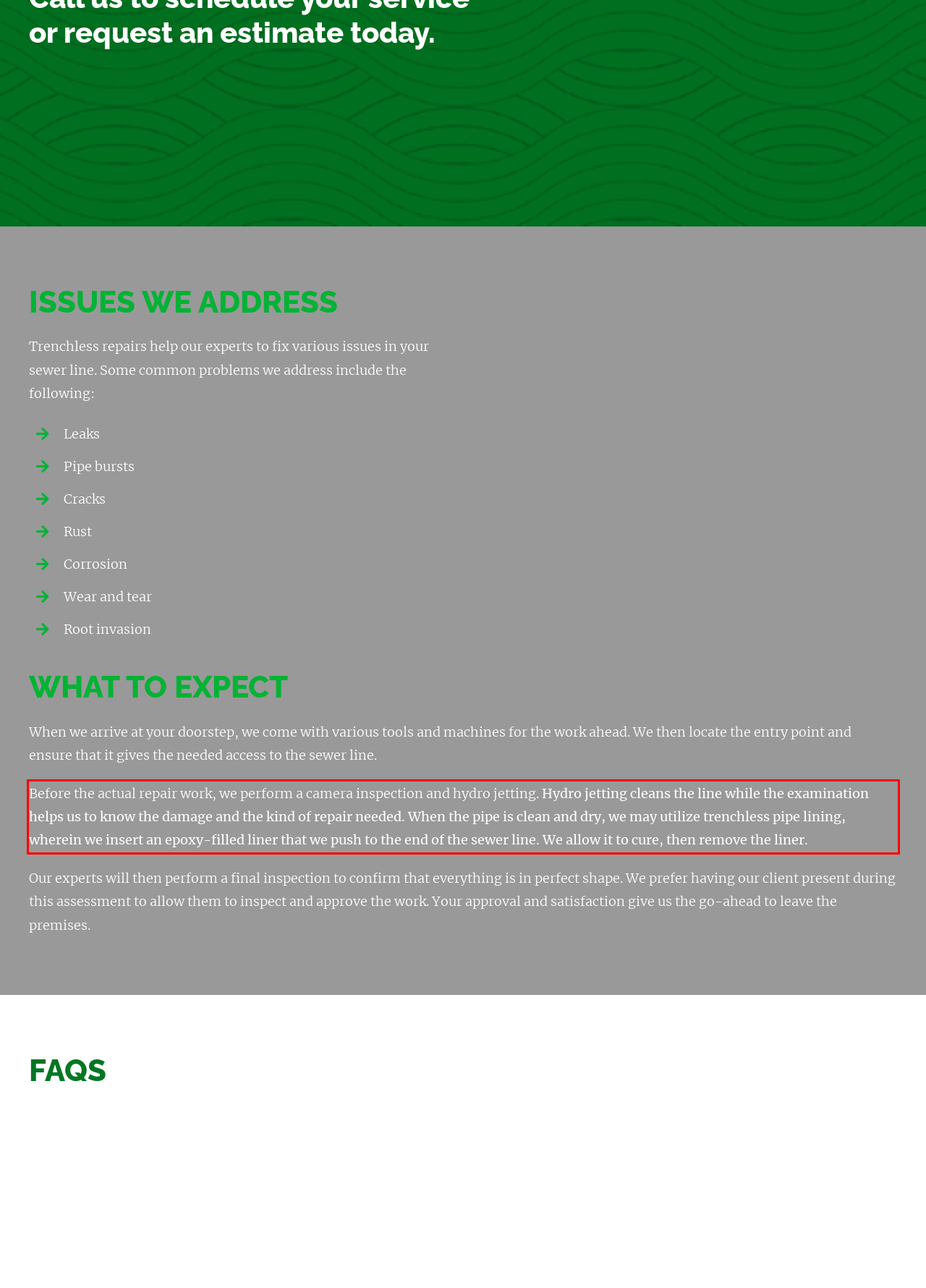Observe the screenshot of the webpage that includes a red rectangle bounding box. Conduct OCR on the content inside this red bounding box and generate the text.

Before the actual repair work, we perform a camera inspection and hydro jetting. Hydro jetting cleans the line while the examination helps us to know the damage and the kind of repair needed. When the pipe is clean and dry, we may utilize trenchless pipe lining, wherein we insert an epoxy-filled liner that we push to the end of the sewer line. We allow it to cure, then remove the liner.